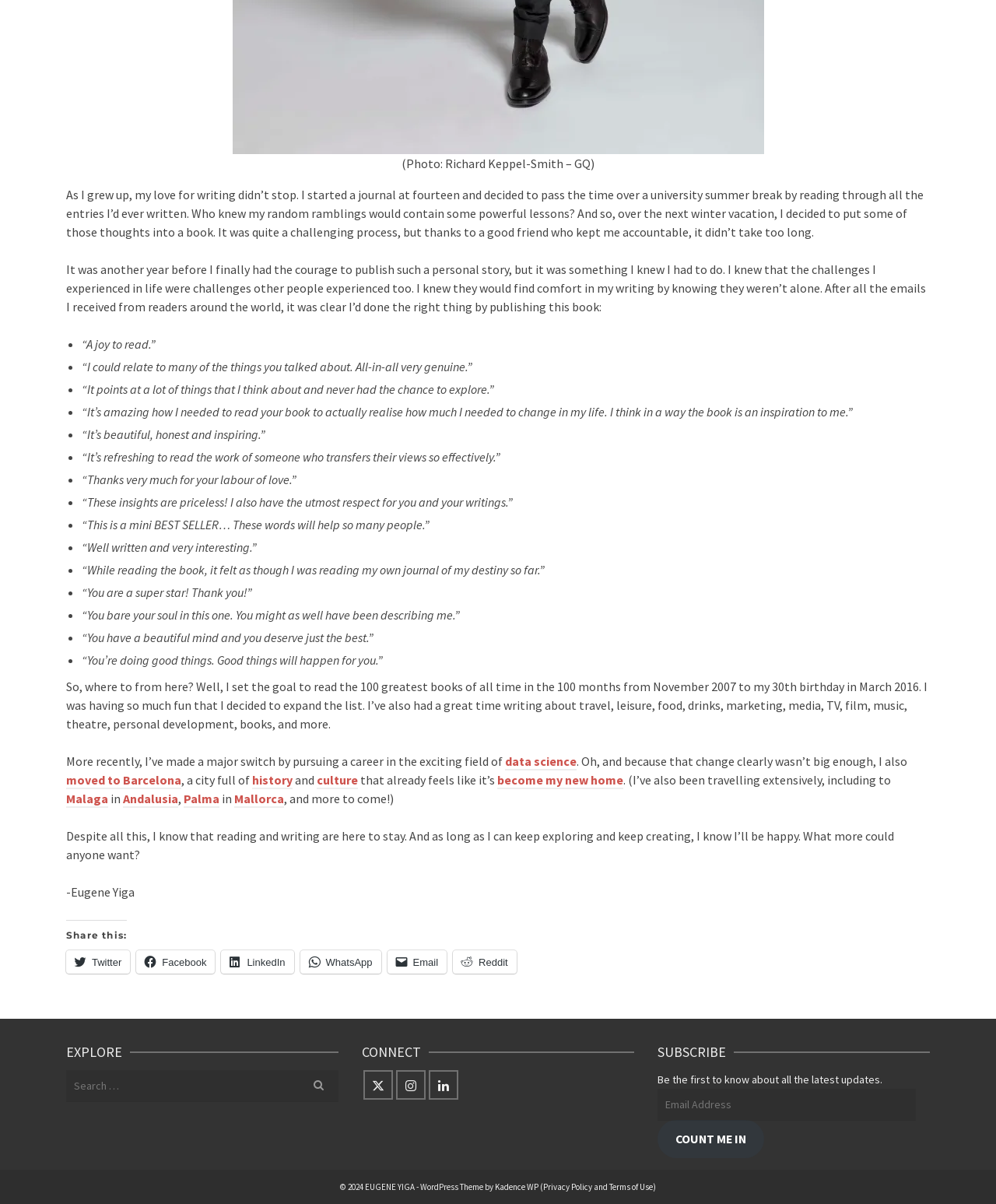Locate the bounding box coordinates of the clickable region to complete the following instruction: "Click on the 'recruitment process' link."

None